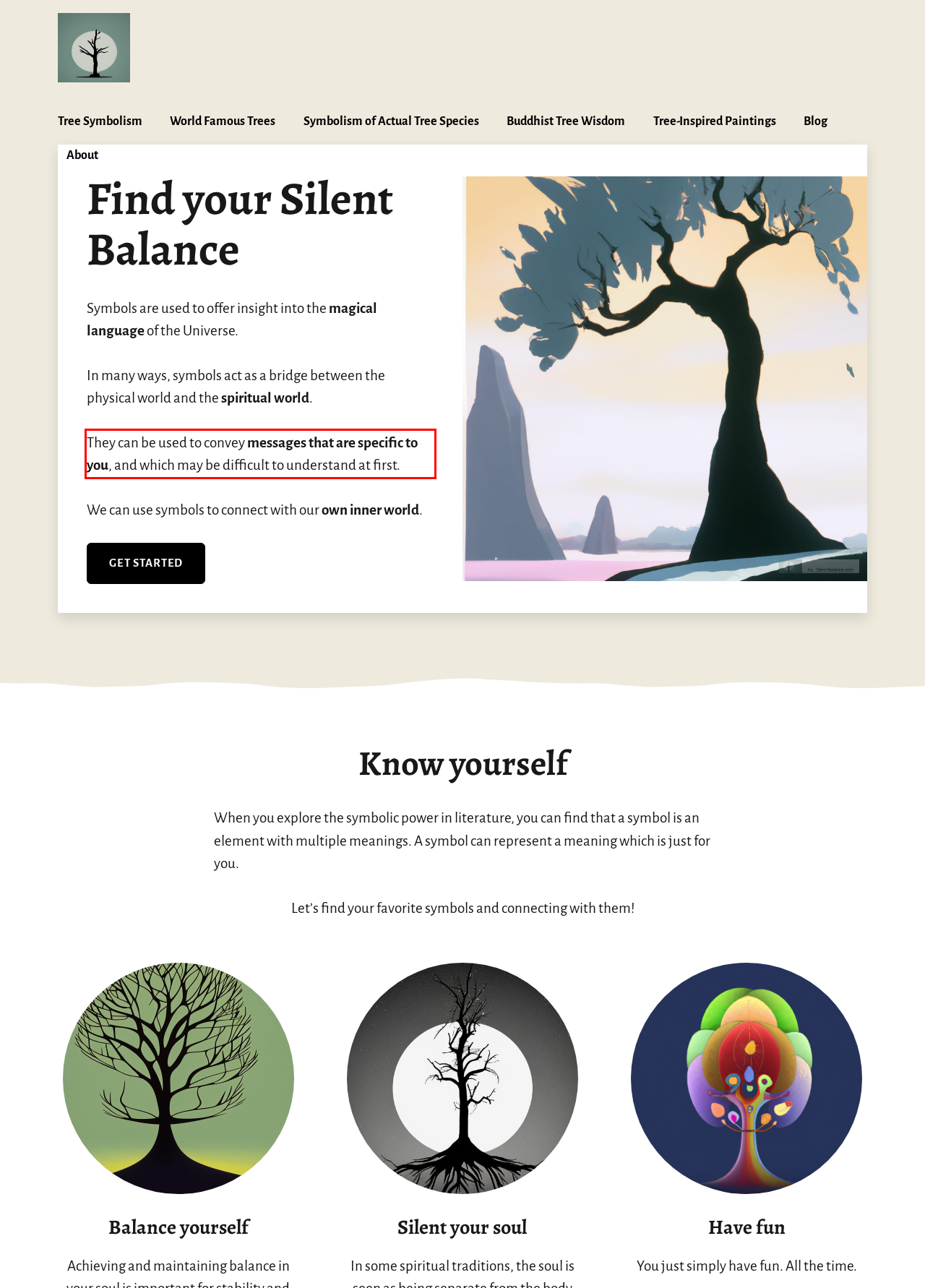Identify and transcribe the text content enclosed by the red bounding box in the given screenshot.

They can be used to convey messages that are specific to you, and which may be difficult to understand at first.